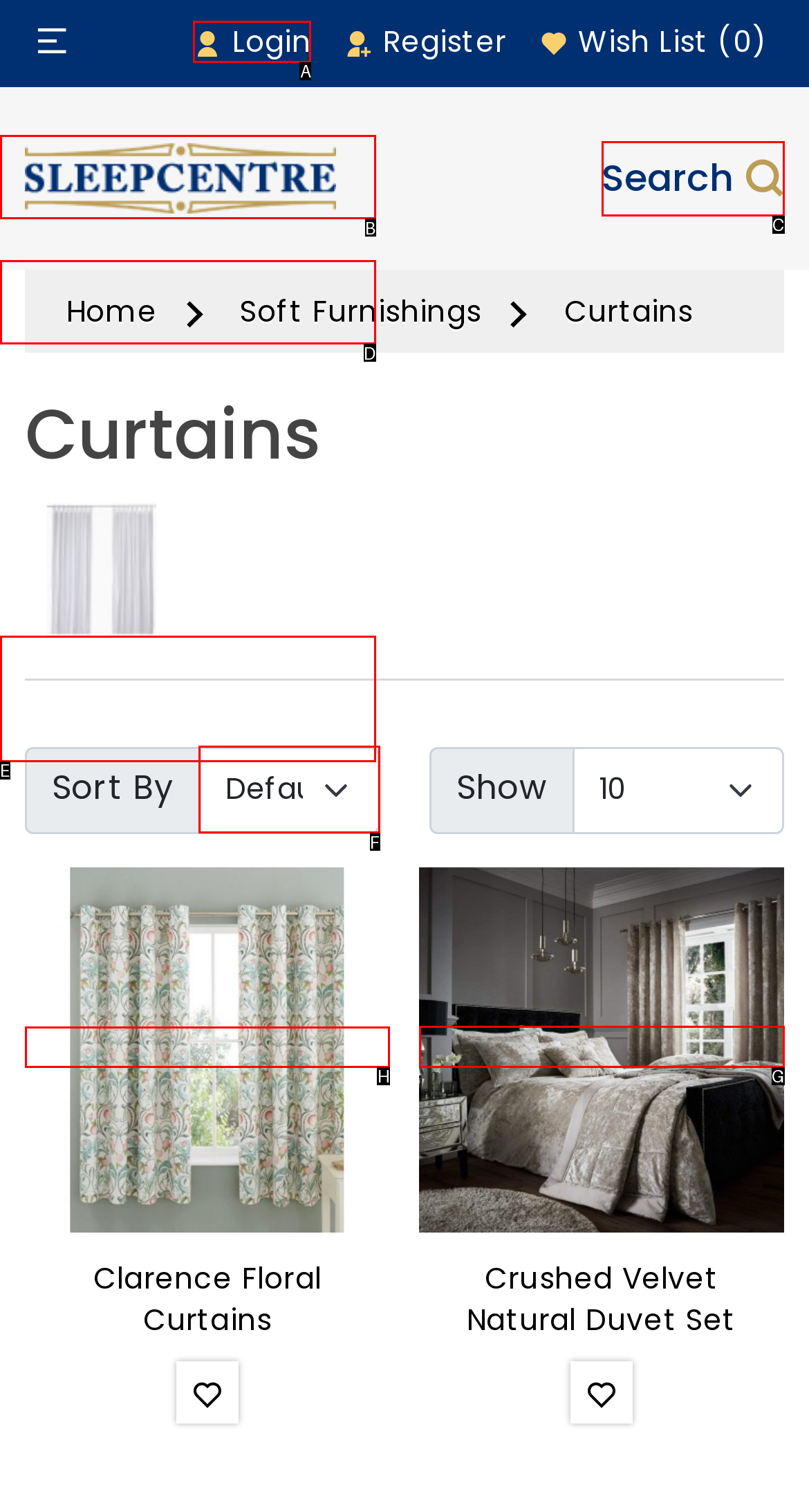To complete the instruction: View details of Clarence Floral Curtains, which HTML element should be clicked?
Respond with the option's letter from the provided choices.

H